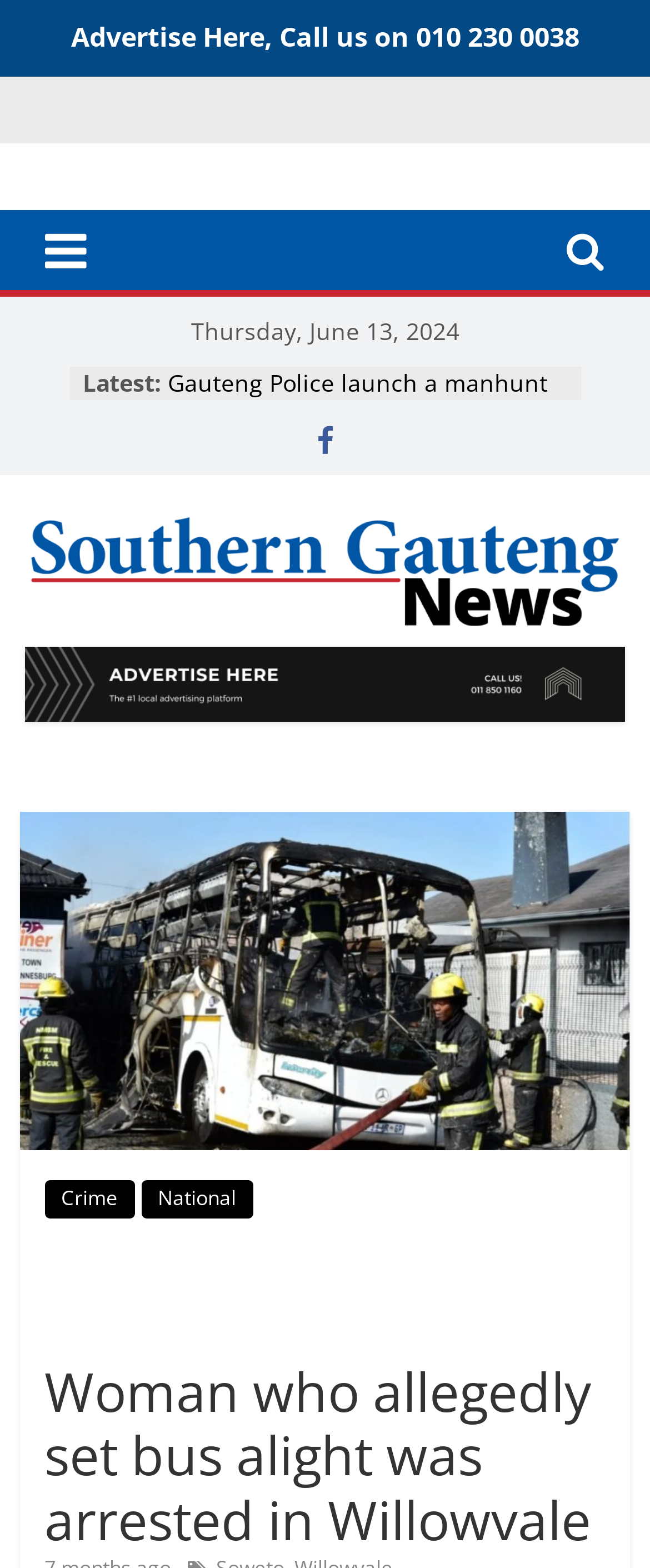Find the bounding box coordinates for the element that must be clicked to complete the instruction: "Read the latest news". The coordinates should be four float numbers between 0 and 1, indicated as [left, top, right, bottom].

[0.127, 0.234, 0.247, 0.254]